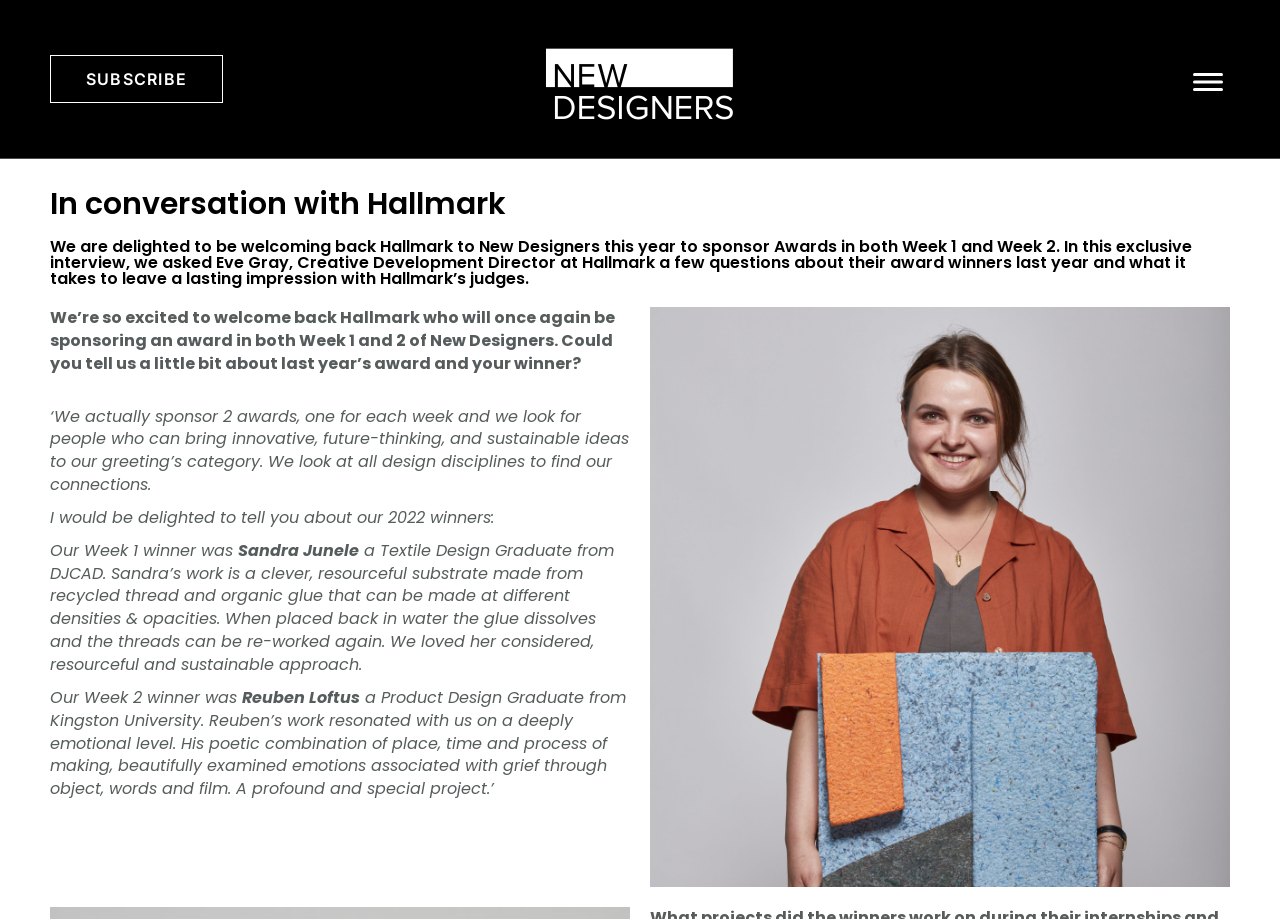Use a single word or phrase to answer the question: 
What is the name of the Week 1 winner?

Sandra Junele